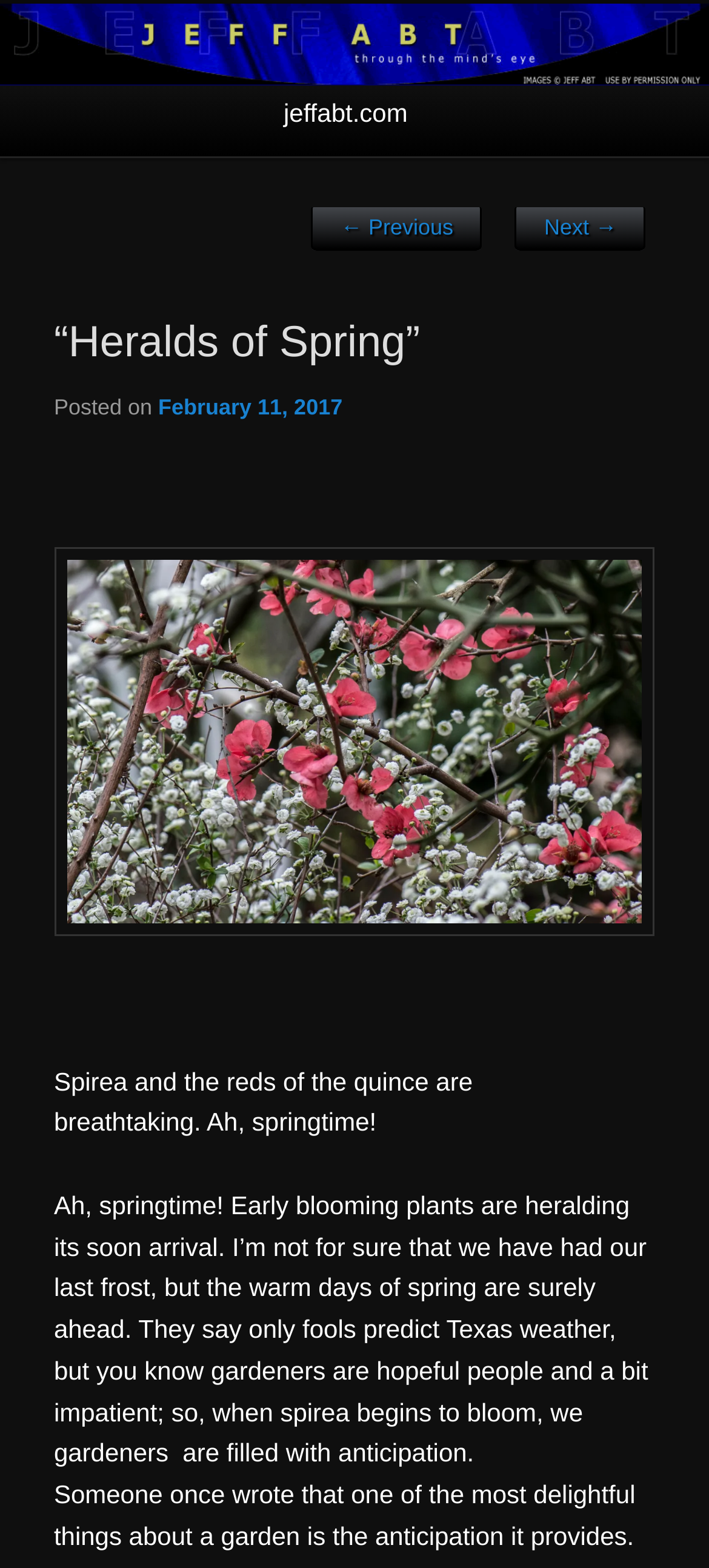Based on the visual content of the image, answer the question thoroughly: What is the author describing in the passage?

The author is describing the beauty of spirea and quince plants, mentioning that they are 'breathtaking' and that their blooming is a sign of the arrival of spring.